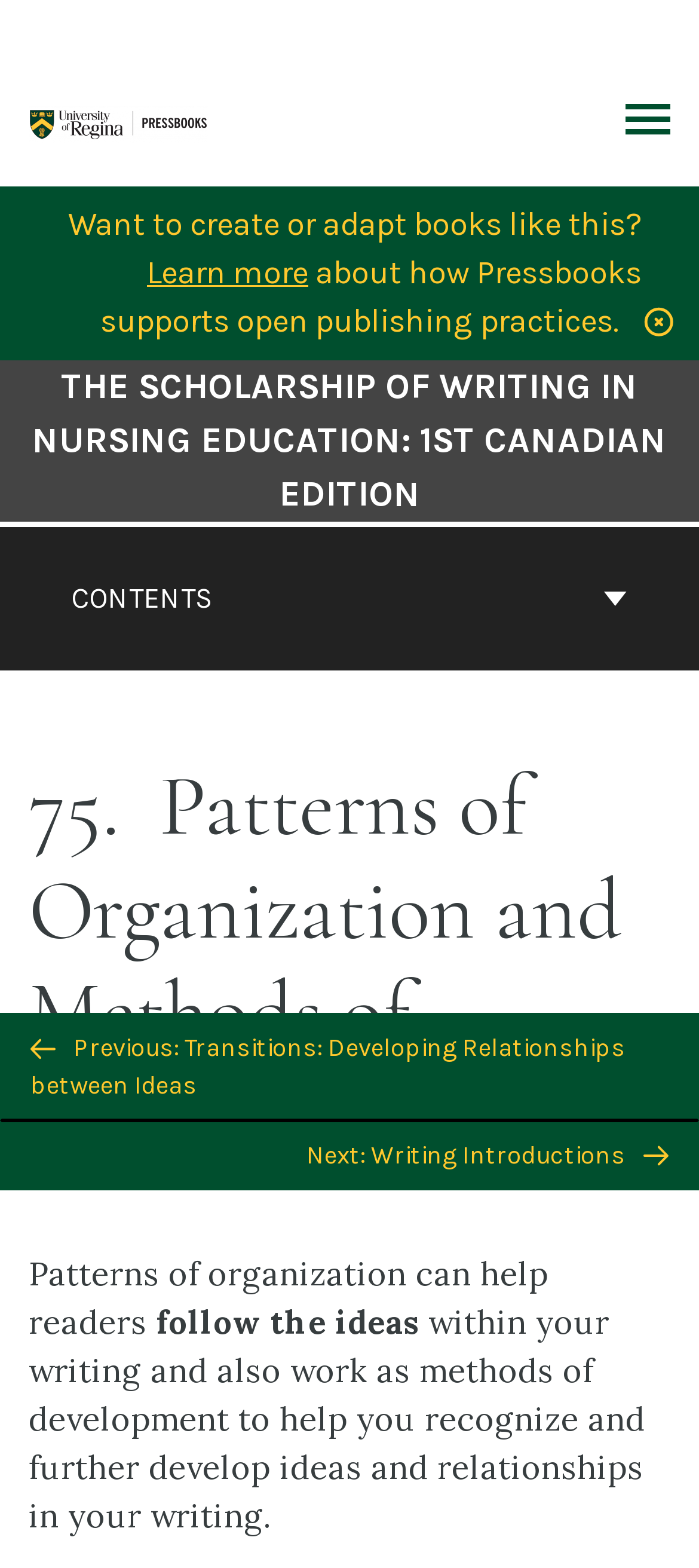Please answer the following question using a single word or phrase: 
What is the purpose of the 'BACK TO TOP' button?

To go back to the top of the page